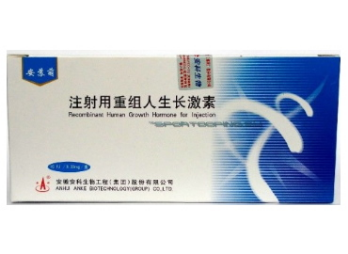Explain what the image portrays in a detailed manner.

The image features the packaging of "Ansomone," a product known for its composition of recombinant human growth hormone (rHGH) intended for injection. The box design prominently displays information about the product, including the text "Recombinant Human Growth Hormone for Injection" in both English and Chinese. It is characterized by a modern and clean aesthetic, utilizing a blue and white color scheme with wavy graphics that suggest innovation and scientific formulation. The packaging also includes details such as the number of vials (10) and the dosage (10iu/vial), indicating its intended use for growth hormone therapy in various medical and performance contexts.